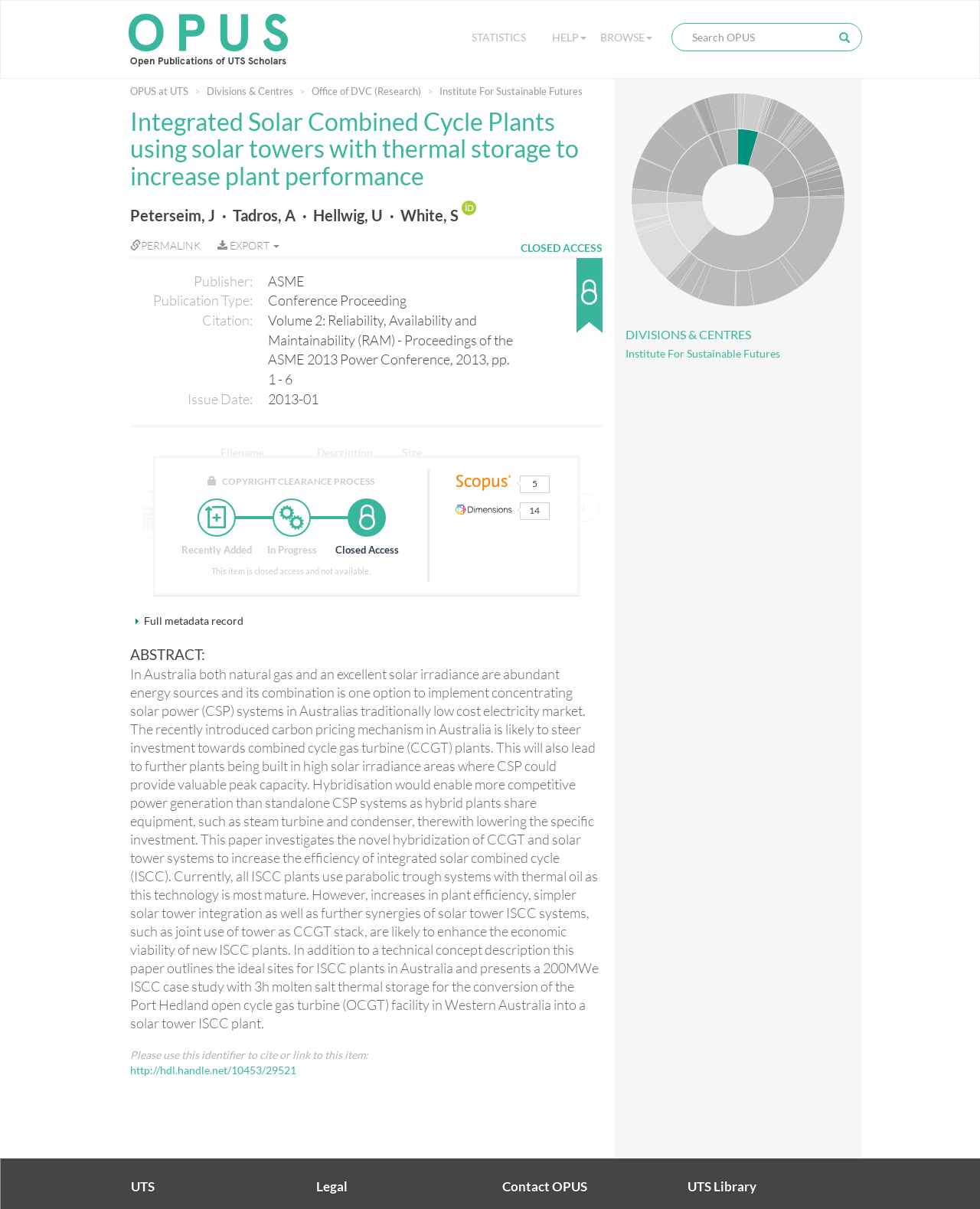Please mark the bounding box coordinates of the area that should be clicked to carry out the instruction: "View full metadata record".

[0.147, 0.508, 0.248, 0.519]